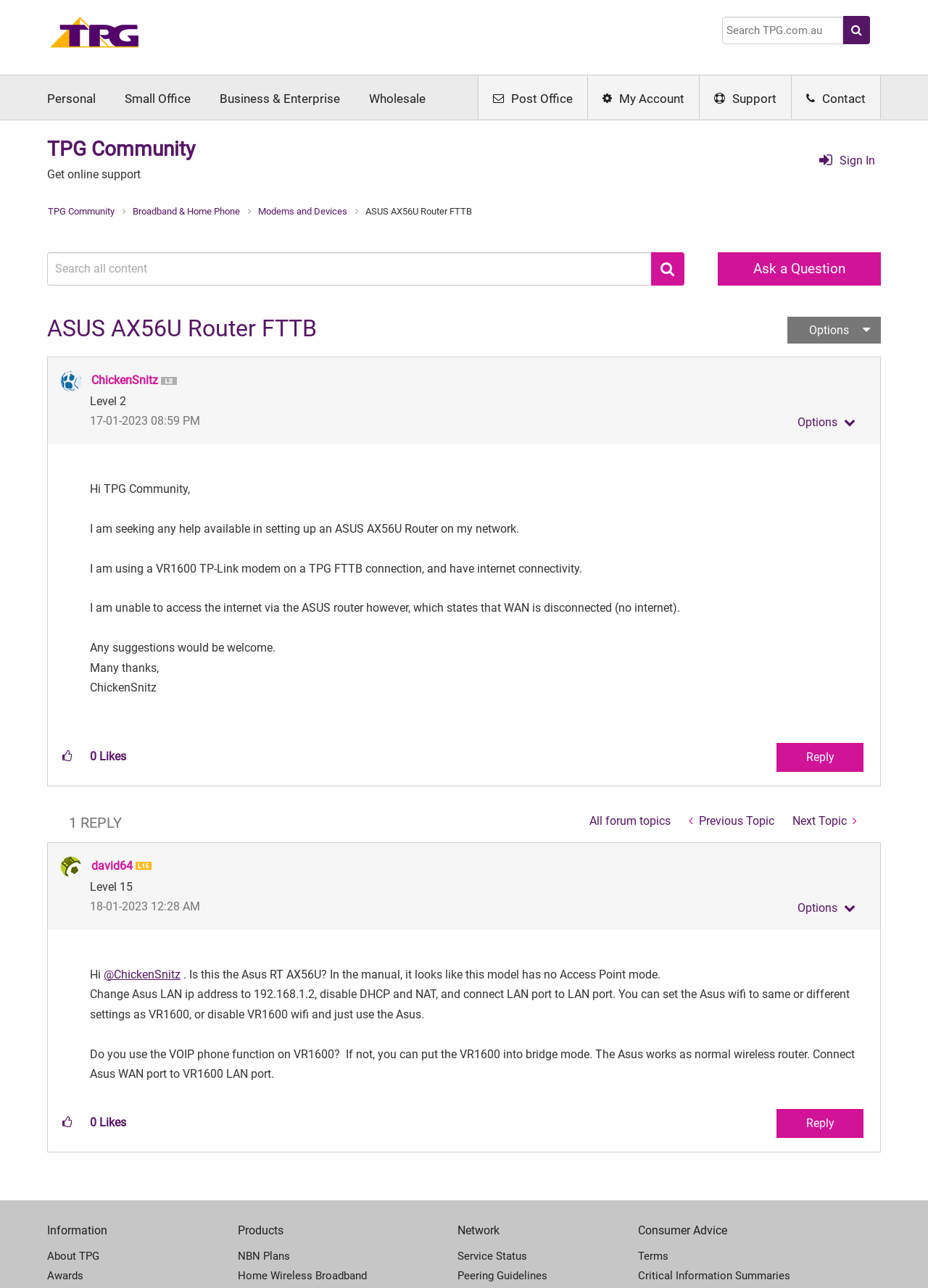Please identify the bounding box coordinates of the region to click in order to complete the given instruction: "Sign in to the account". The coordinates should be four float numbers between 0 and 1, i.e., [left, top, right, bottom].

[0.875, 0.117, 0.913, 0.134]